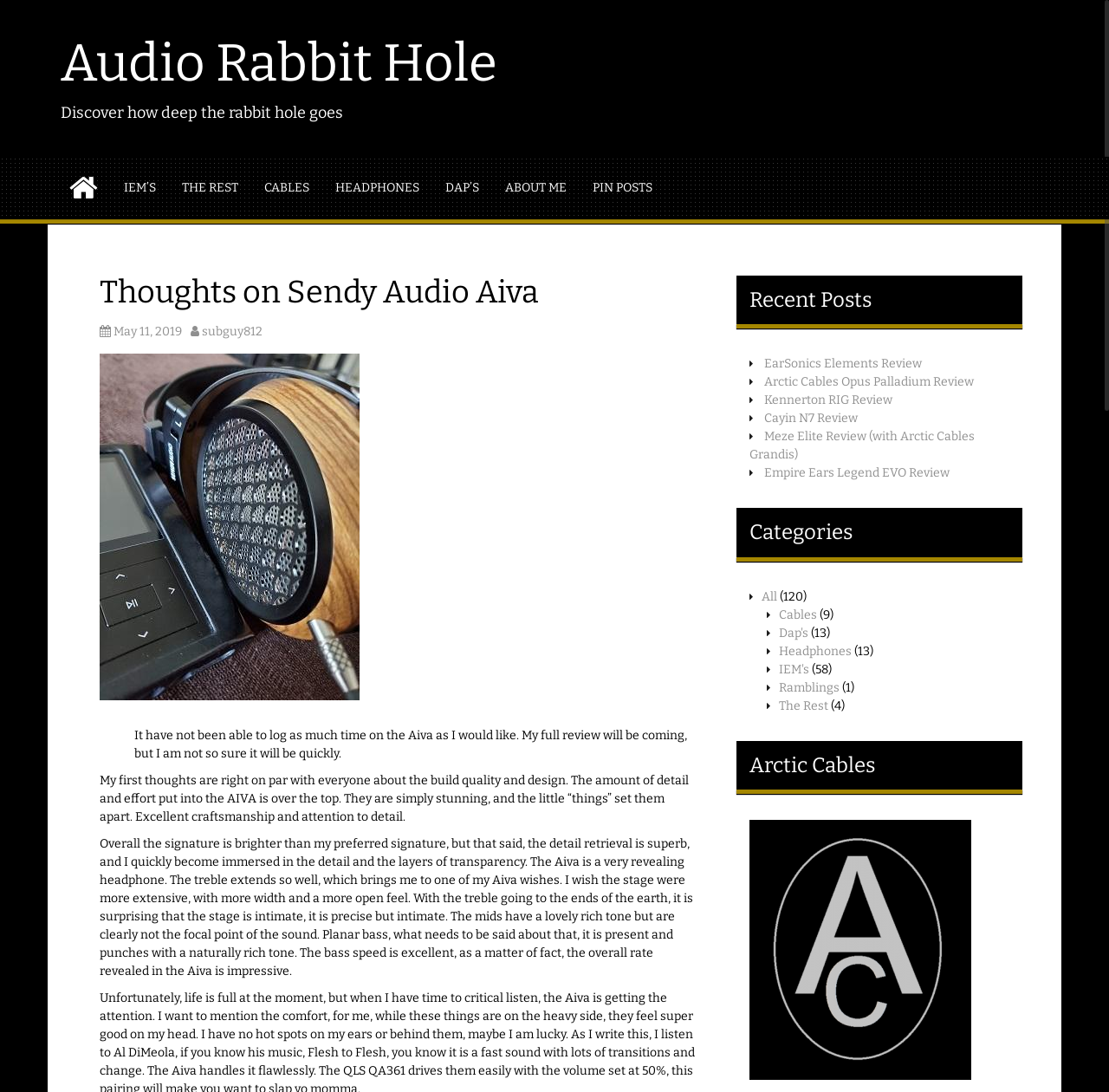Provide the bounding box coordinates of the section that needs to be clicked to accomplish the following instruction: "Read the 'Thoughts on Sendy Audio Aiva' article."

[0.09, 0.252, 0.629, 0.284]